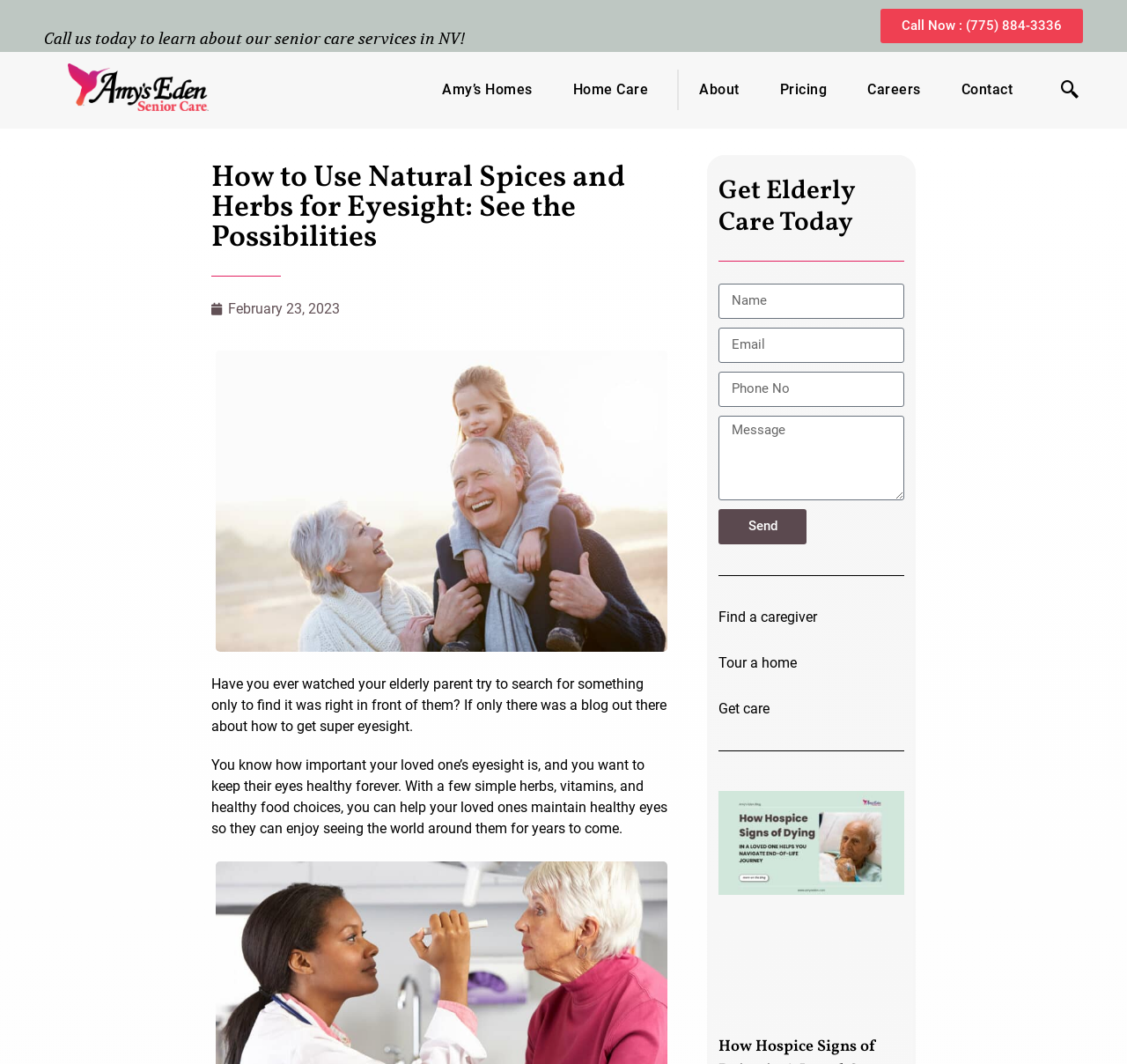Identify the bounding box coordinates for the region to click in order to carry out this instruction: "Click the 'Amy's Homes' link". Provide the coordinates using four float numbers between 0 and 1, formatted as [left, top, right, bottom].

[0.377, 0.065, 0.488, 0.103]